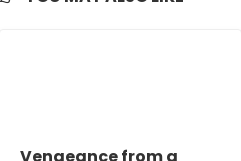Give a thorough caption for the picture.

This image features a promotional graphic related to the article titled "Vengeance from a Saint Full of Wounds Spoiler." Positioned within a section suggesting additional content, it provides viewers with a visual reference connected to the article's theme. Below the image, there is a bold heading that emphasizes the title, indicating the content's focus on plot details or spoilers surrounding the mentioned narrative. This context invites readers to explore the content further, potentially enhancing their understanding or appreciation of the subject matter. The design encourages user engagement by presenting intriguing content that aligns well with their interests.